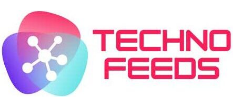Elaborate on the contents of the image in a comprehensive manner.

The image features the logo of "Techno Feeds," prominently displaying the brand name in bold, modern typography colored in vibrant shades of pink. Adjacent to the text, an abstract graphic design resembling interconnected nodes is presented, suggesting themes of technology and connectivity. This logo symbolizes the brand's focus on providing insightful content in technology and cybersecurity, aligning with their mission to enhance visibility, integration, and automation in these fields. The sleek and contemporary design reflects the innovative nature of Techno Feeds as a digital platform.